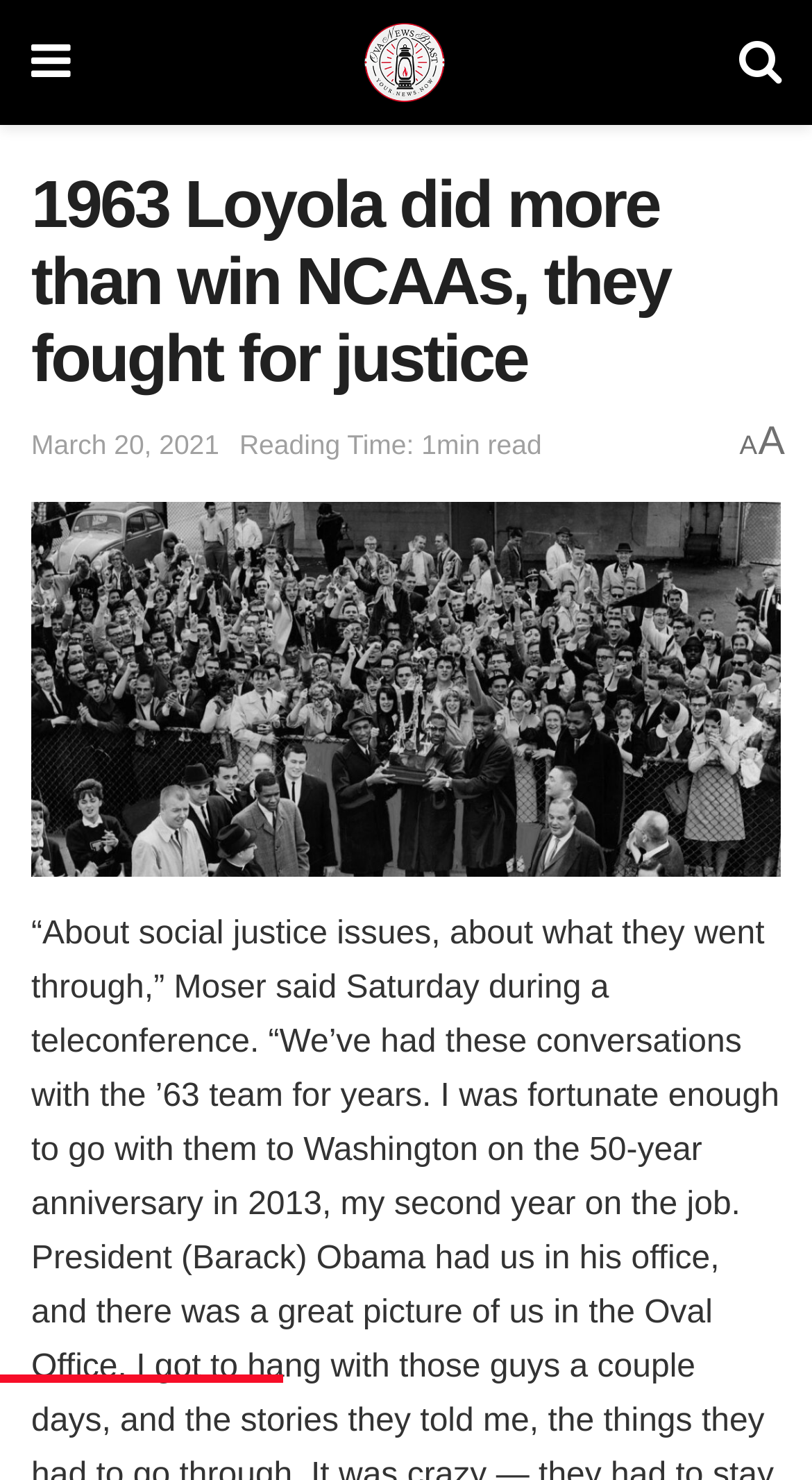Please answer the following question using a single word or phrase: What is the name of the website?

OvaNewsBlast.com